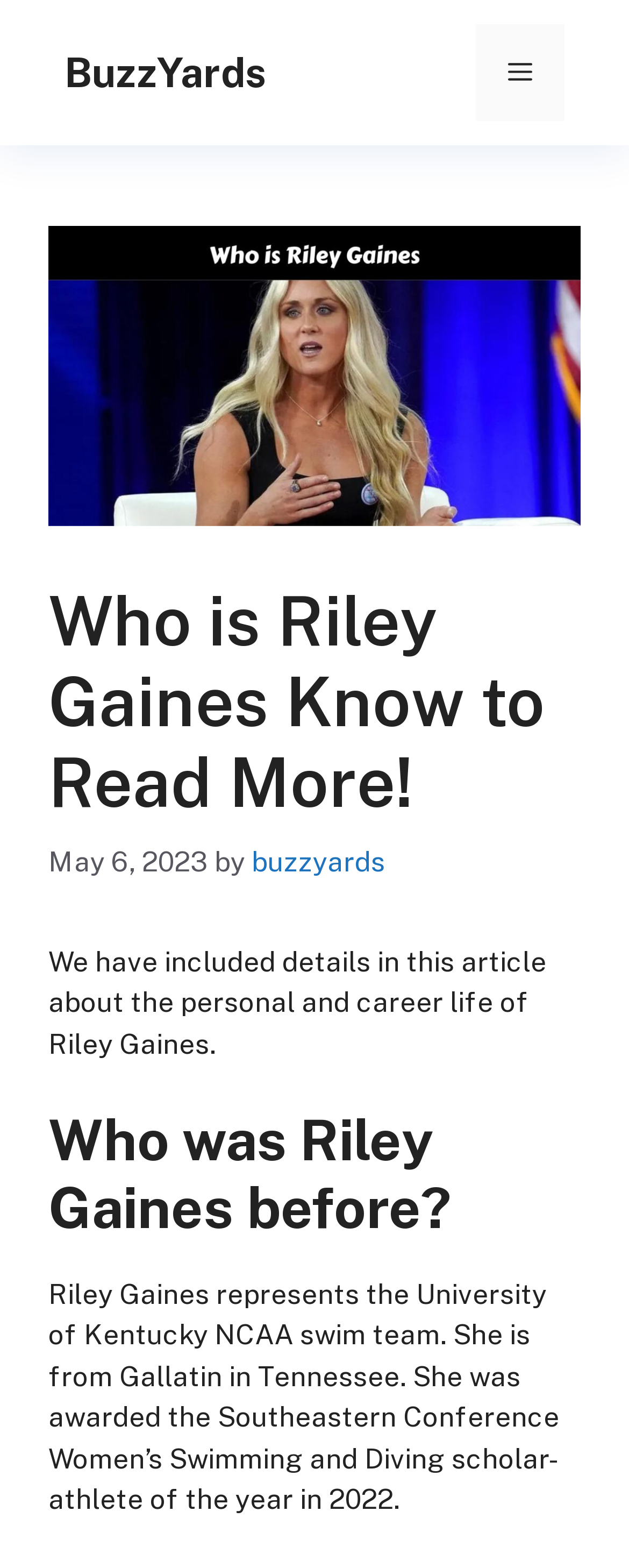Provide a thorough description of the webpage's content and layout.

The webpage is about Riley Gaines, a University of Kentucky NCAA swim team representative from Gallatin, Tennessee. At the top of the page, there is a banner with a link to "BuzzYards" on the left and a mobile toggle button on the right. Below the banner, there is a large image with the title "Who is Riley Gaines" spanning across the page. 

Above the main content, there is a header section with a heading that reads "Who is Riley Gaines Know to Read More!" accompanied by a timestamp "May 6, 2023" and a byline "by buzzyards". 

The main content is divided into sections, with the first section introducing Riley Gaines' personal and career life. The text explains that Riley Gaines represents the University of Kentucky NCAA swim team and is from Gallatin, Tennessee, and was awarded the Southeastern Conference Women’s Swimming and Diving scholar-athlete of the year in 2022. 

Further down the page, there is a heading "Who was Riley Gaines before?" which likely leads to more information about Riley Gaines' life and career.